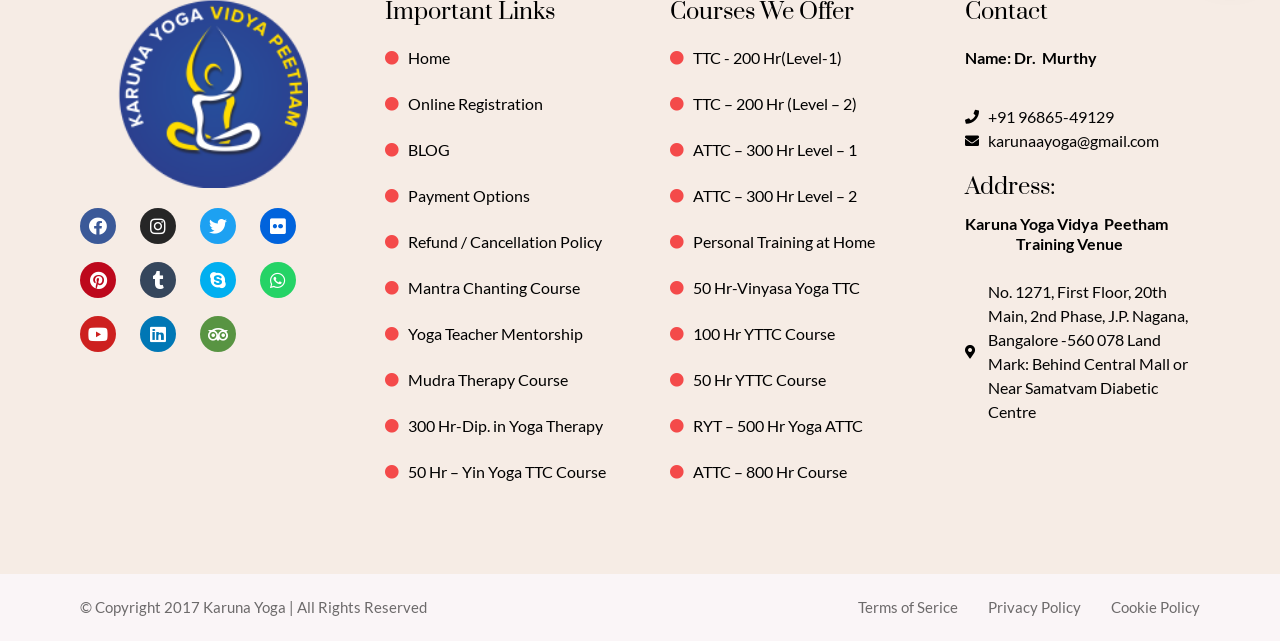Locate the bounding box coordinates of the region to be clicked to comply with the following instruction: "Call +91 96865-49129". The coordinates must be four float numbers between 0 and 1, in the form [left, top, right, bottom].

[0.754, 0.163, 0.87, 0.201]